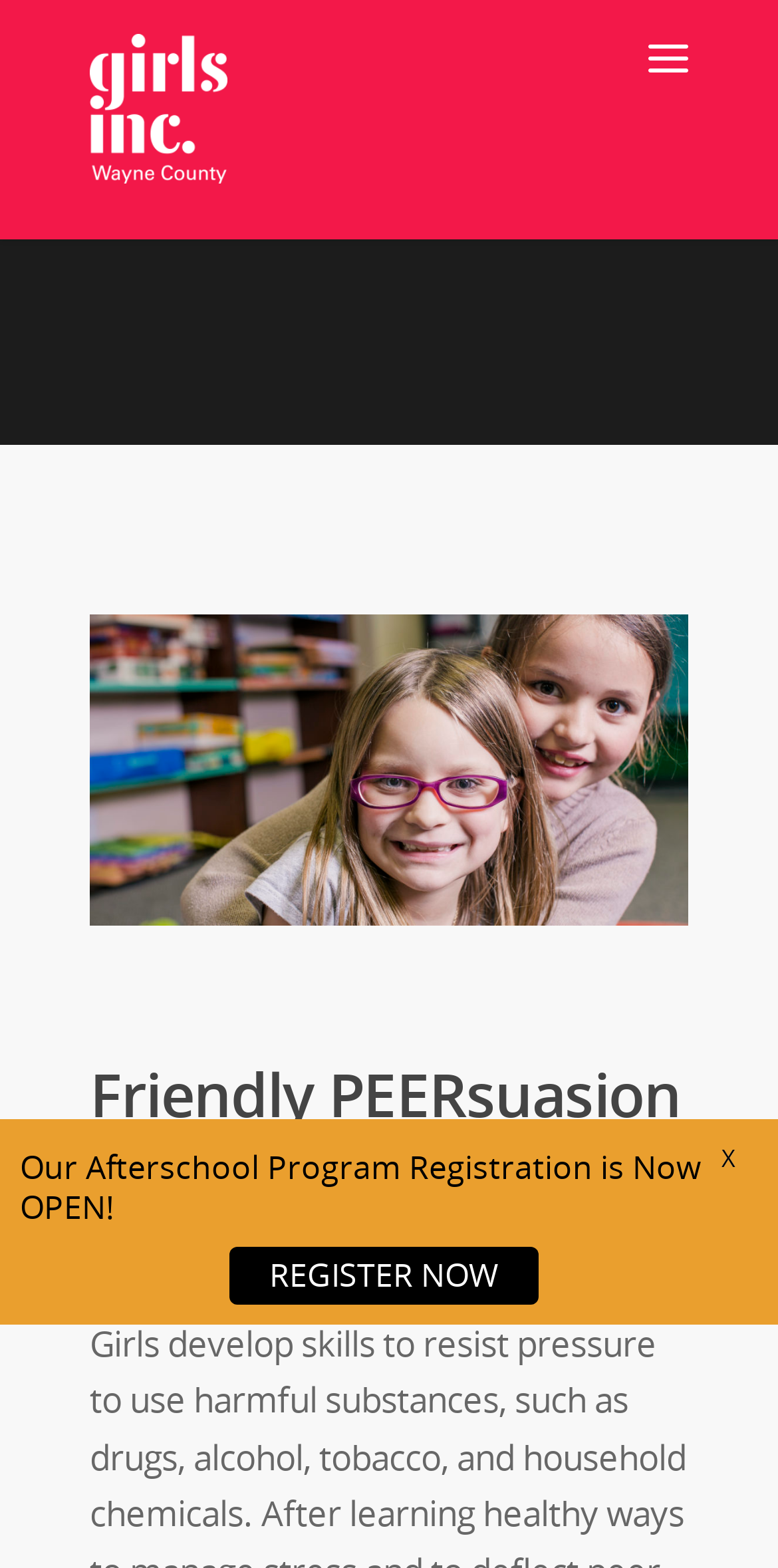Can you give a detailed response to the following question using the information from the image? What is the name of the organization?

I found the answer by looking at the link and image elements at the top of the page, which both have the text 'Girls Inc. Wayne County'.